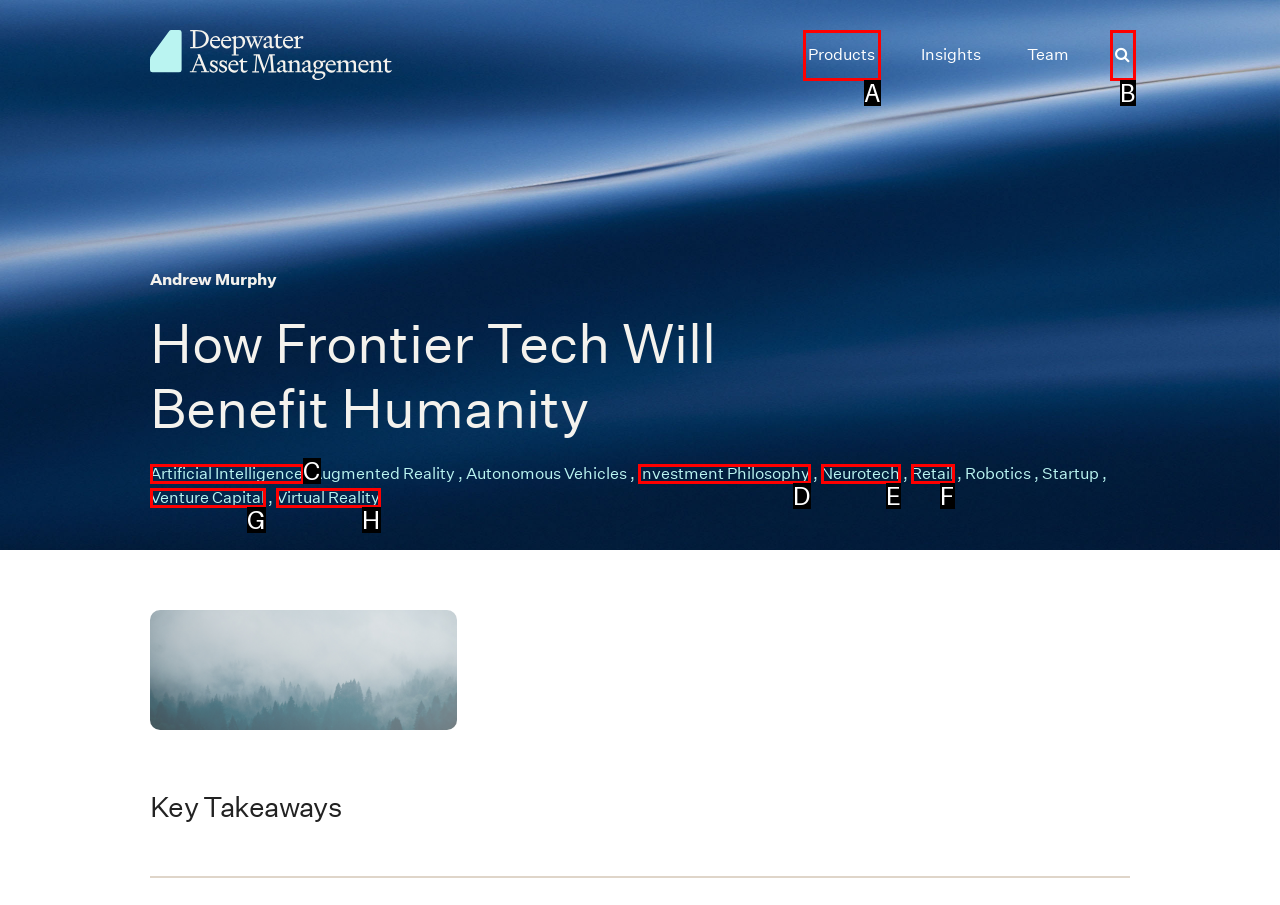Find the option that matches this description: Virtual Reality
Provide the corresponding letter directly.

H